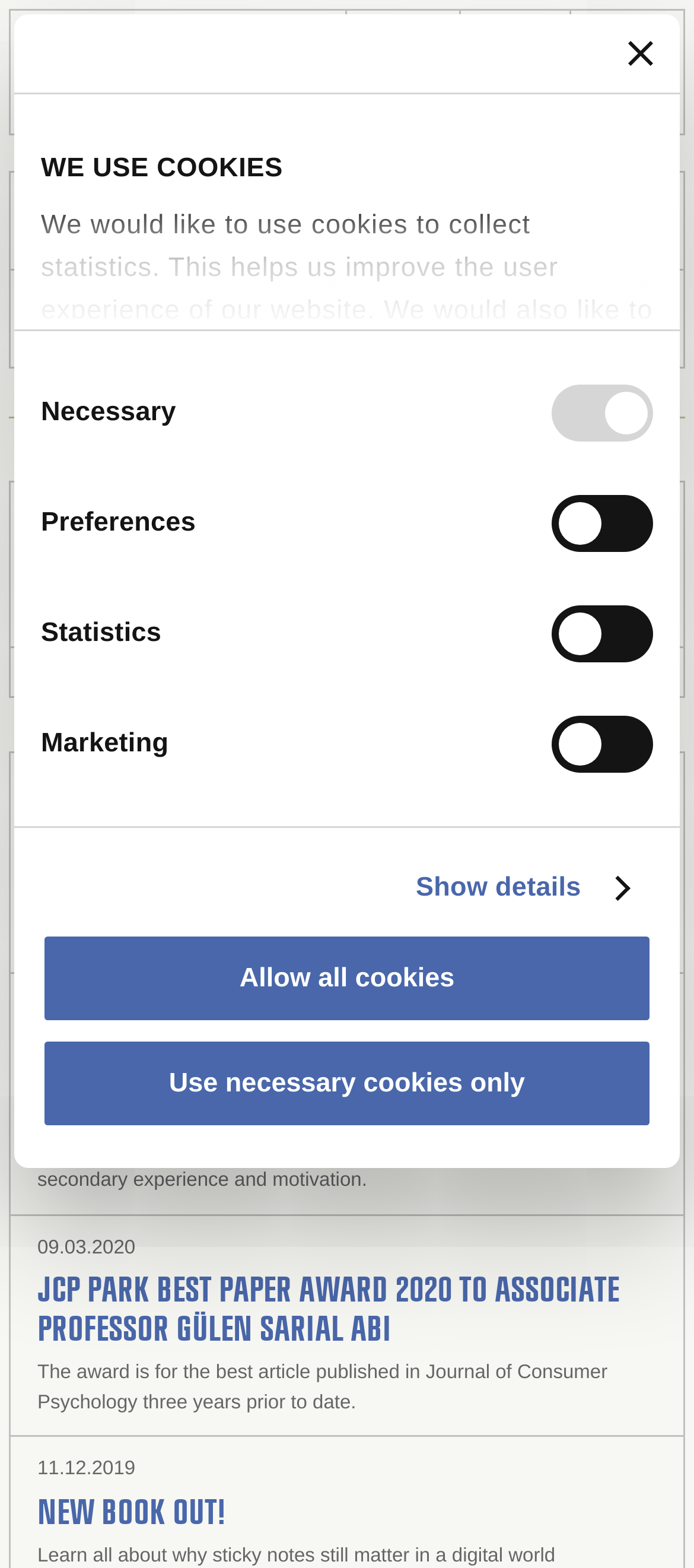Determine the bounding box coordinates of the element that should be clicked to execute the following command: "Click the Close banner button".

[0.905, 0.026, 0.941, 0.042]